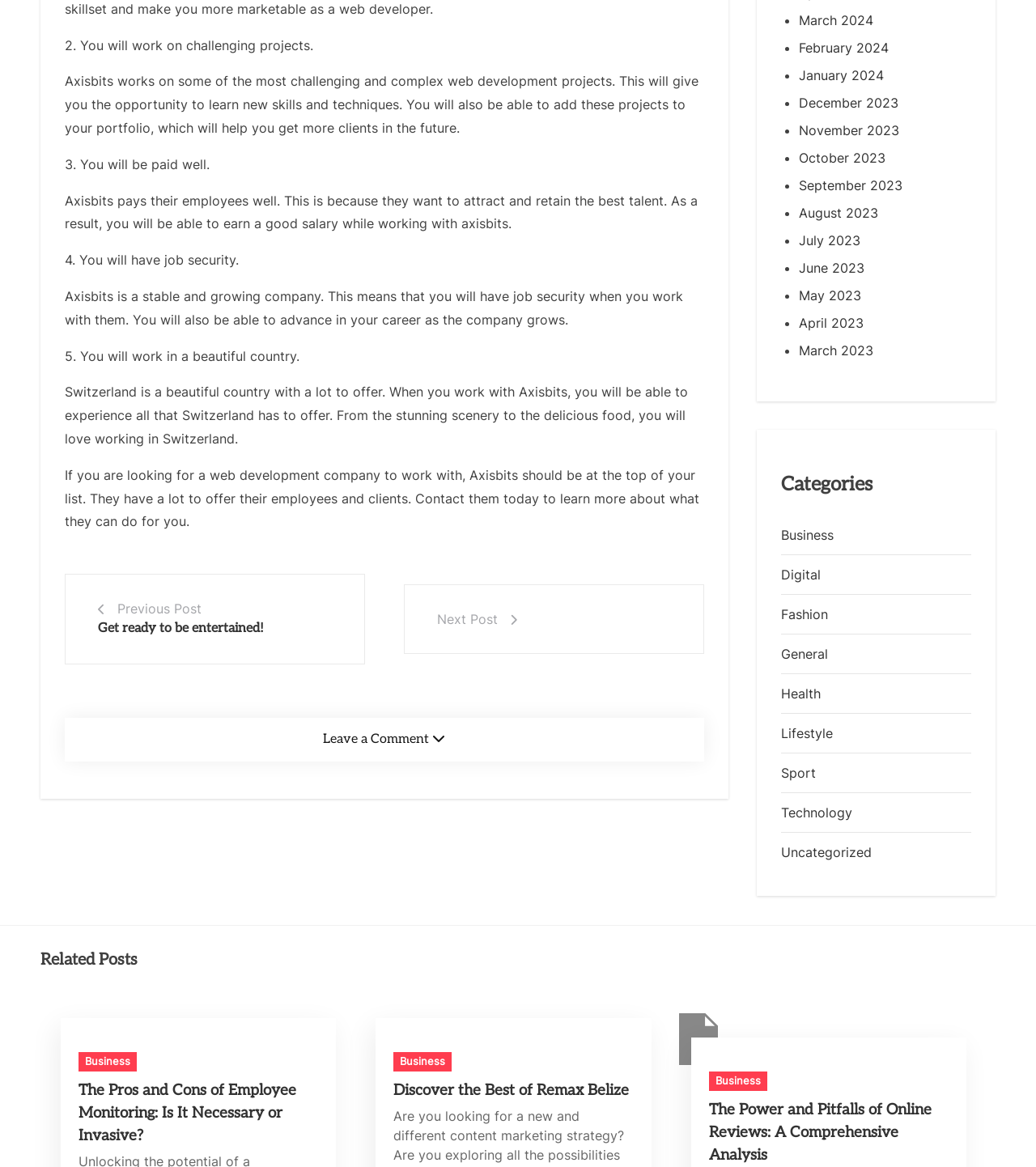Calculate the bounding box coordinates of the UI element given the description: "November 2023".

[0.771, 0.1, 0.92, 0.124]